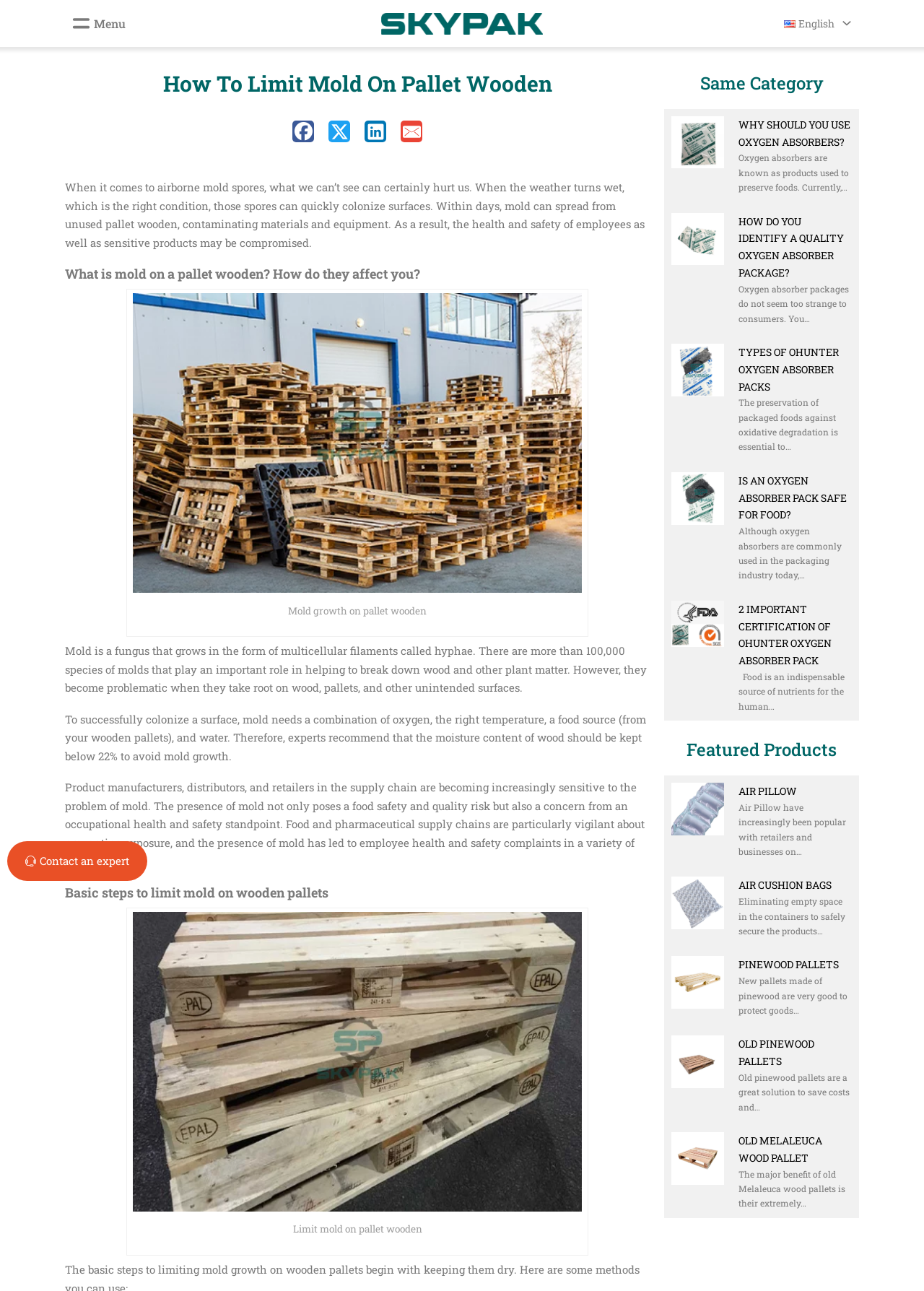Give a short answer using one word or phrase for the question:
What is the role of mold in breaking down wood?

Helps break down wood